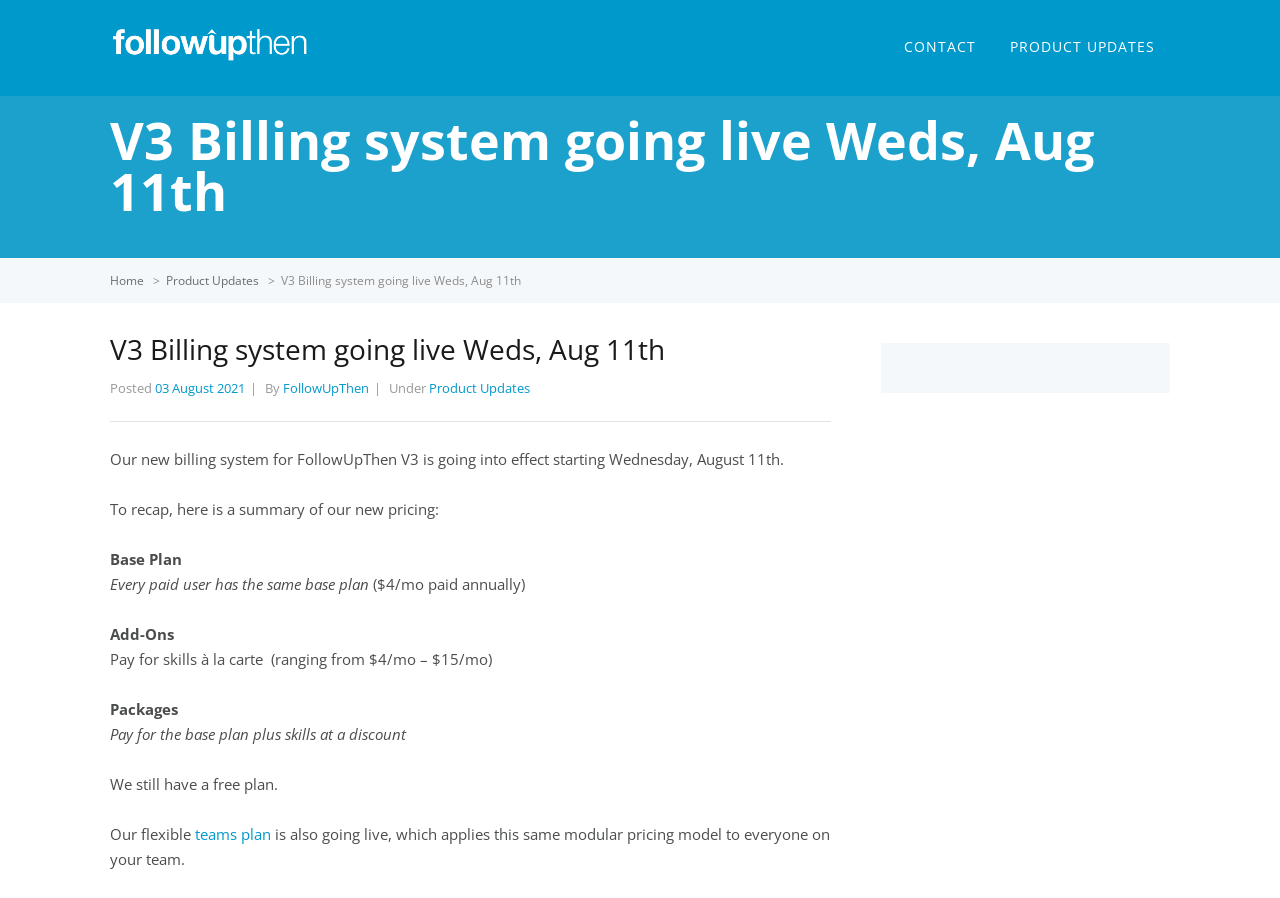What is the type of plan that applies modular pricing to everyone on a team?
Refer to the image and provide a concise answer in one word or phrase.

teams plan